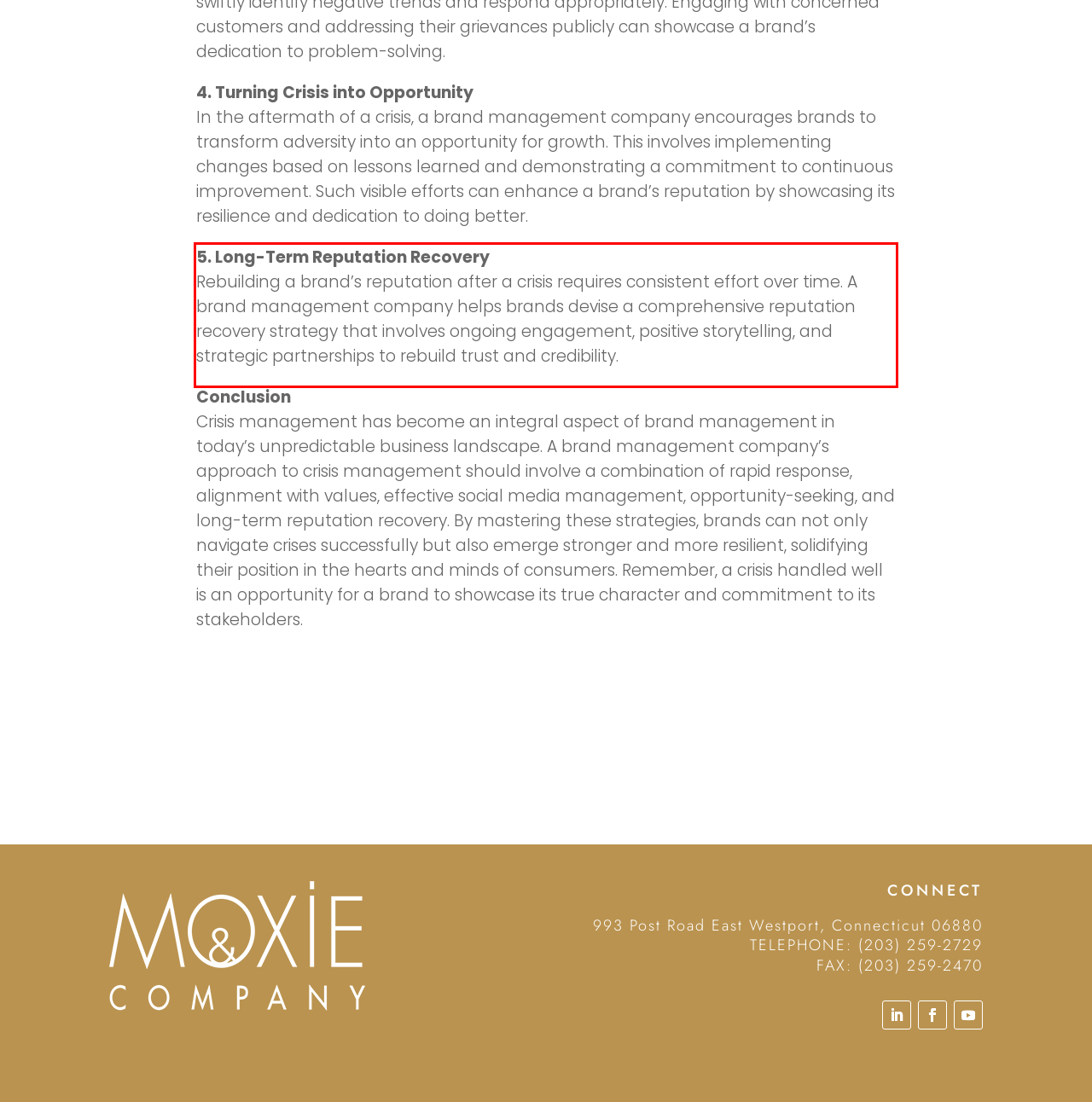Review the webpage screenshot provided, and perform OCR to extract the text from the red bounding box.

5. Long-Term Reputation Recovery Rebuilding a brand’s reputation after a crisis requires consistent effort over time. A brand management company helps brands devise a comprehensive reputation recovery strategy that involves ongoing engagement, positive storytelling, and strategic partnerships to rebuild trust and credibility.